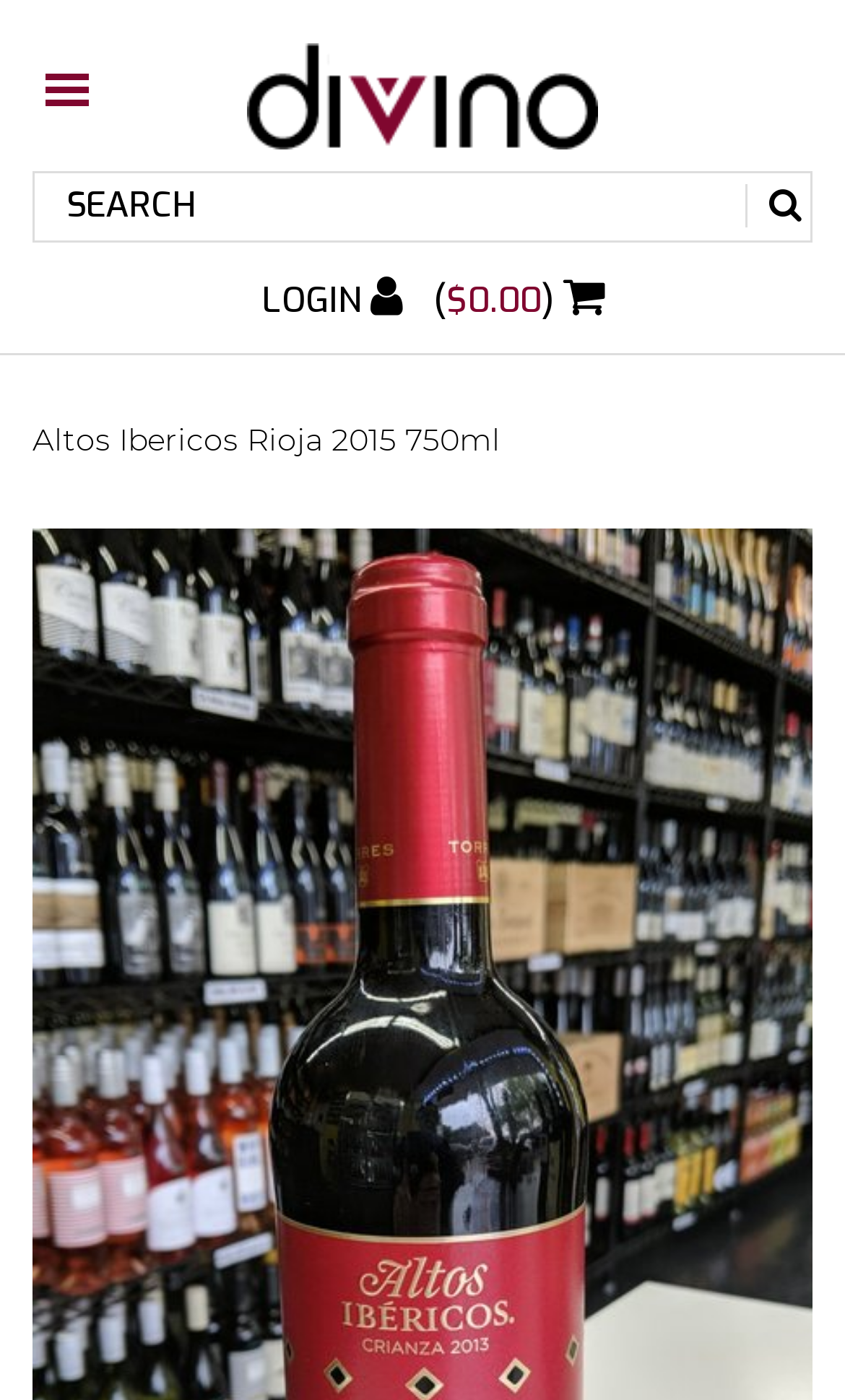Refer to the image and provide an in-depth answer to the question: 
What is the price of the current item?

I found the answer by looking at the link element with the text '($0.00) ' which is located near the top of the page. The '' symbol suggests that it is a shopping cart or basket, and the '$0.00' indicates the current total price.